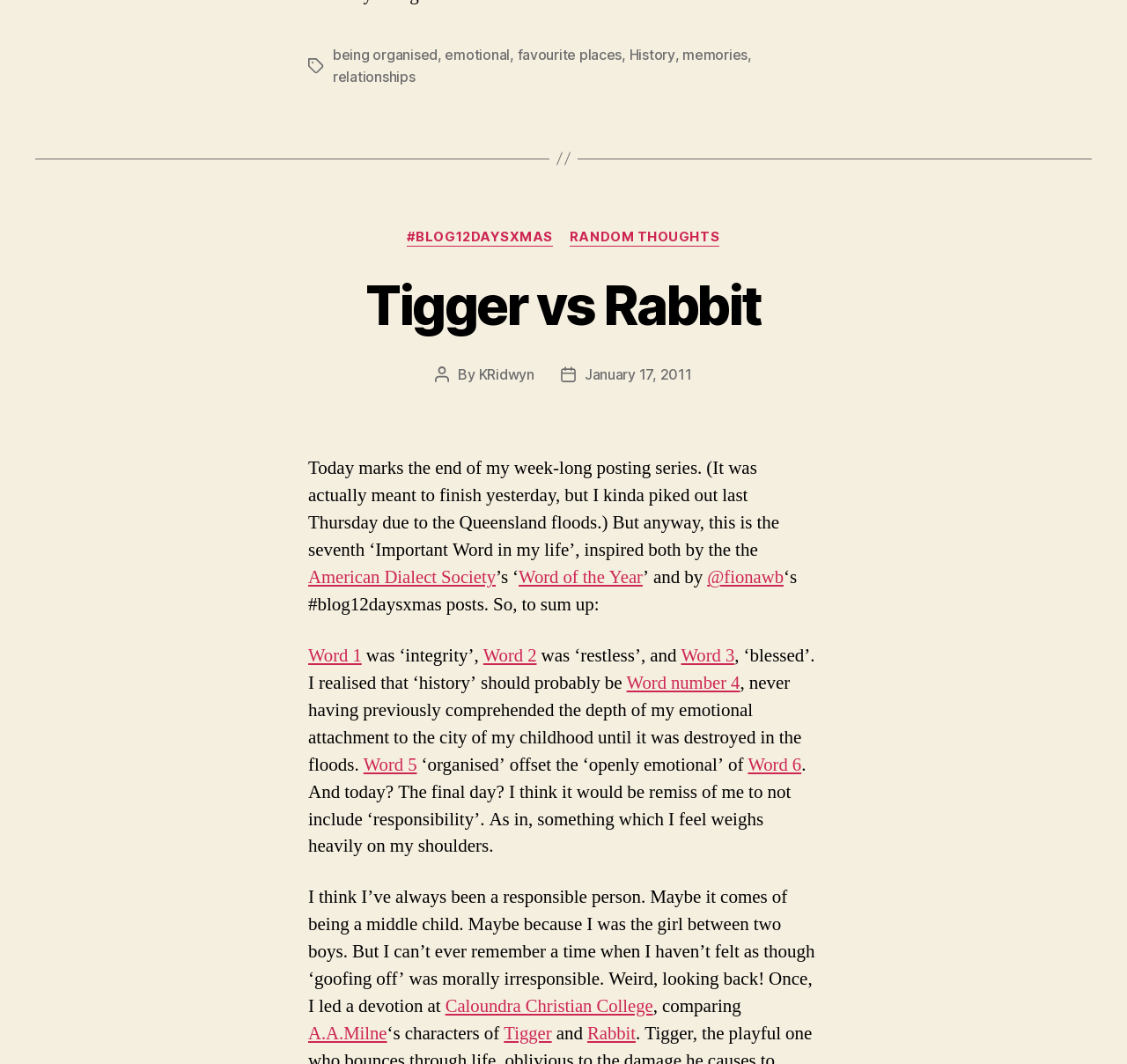Please identify the coordinates of the bounding box that should be clicked to fulfill this instruction: "Check the post date".

[0.519, 0.4, 0.614, 0.417]